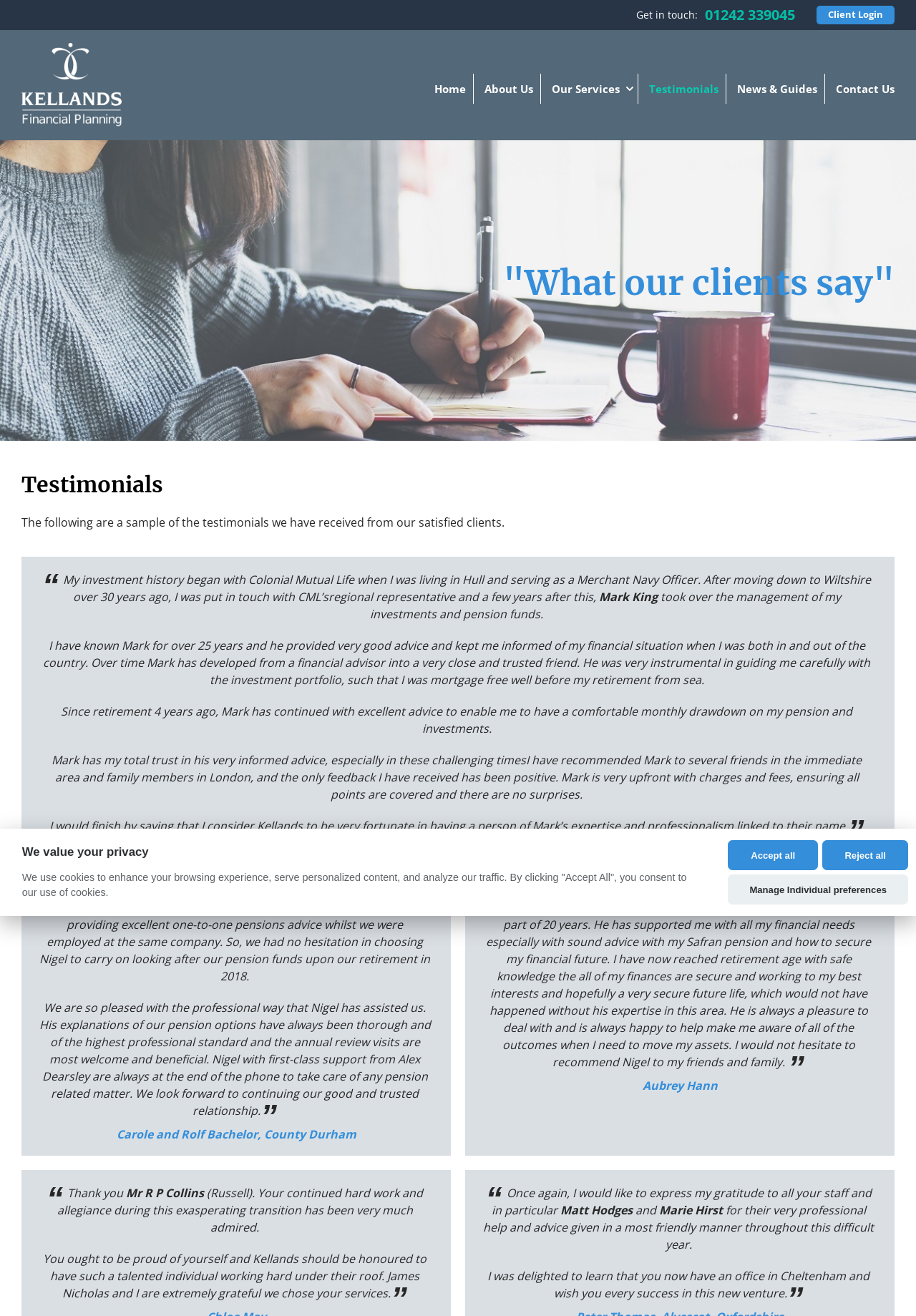Determine the coordinates of the bounding box for the clickable area needed to execute this instruction: "Click 'Contact Us'".

[0.901, 0.056, 0.984, 0.079]